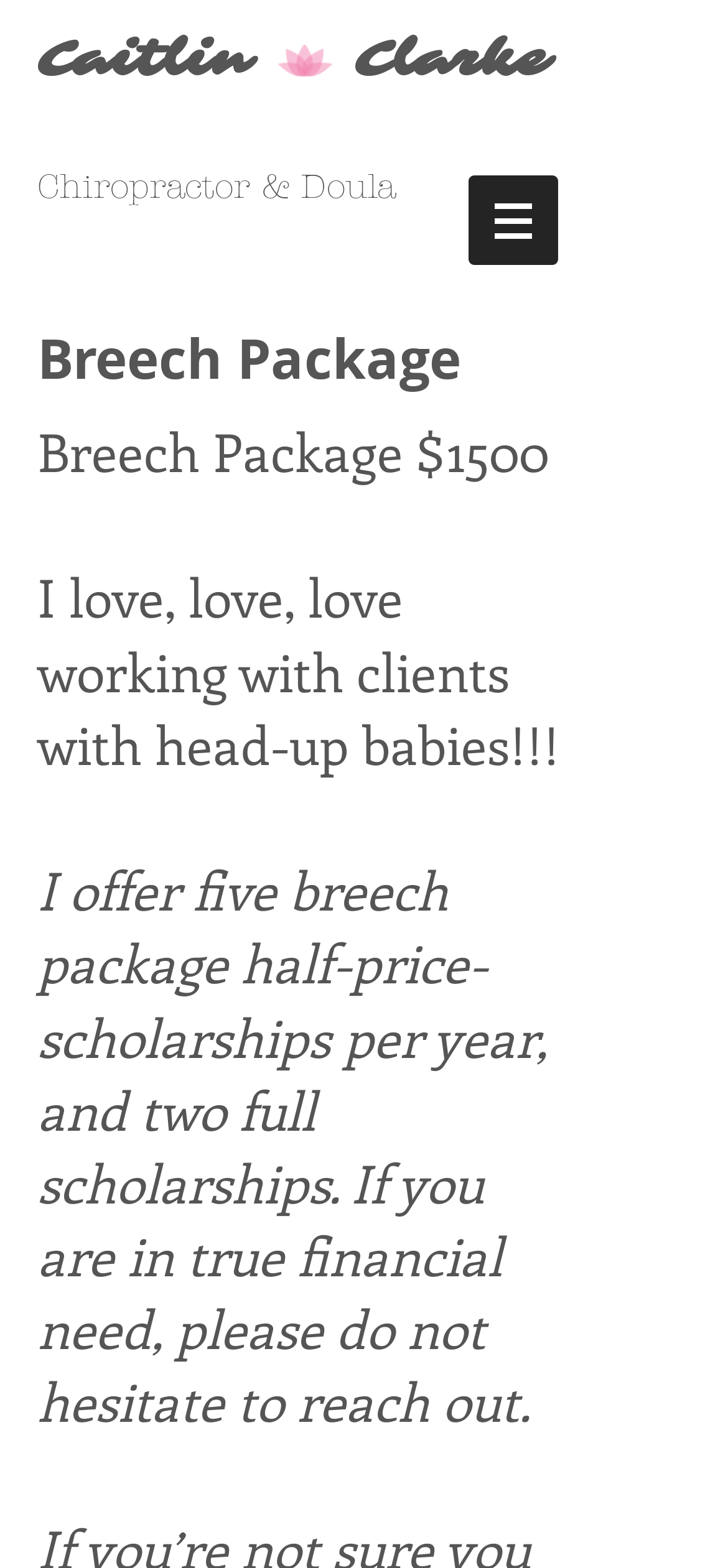What is Caitlin Clarke's attitude towards working with clients with head-up babies?
Please answer using one word or phrase, based on the screenshot.

She loves it